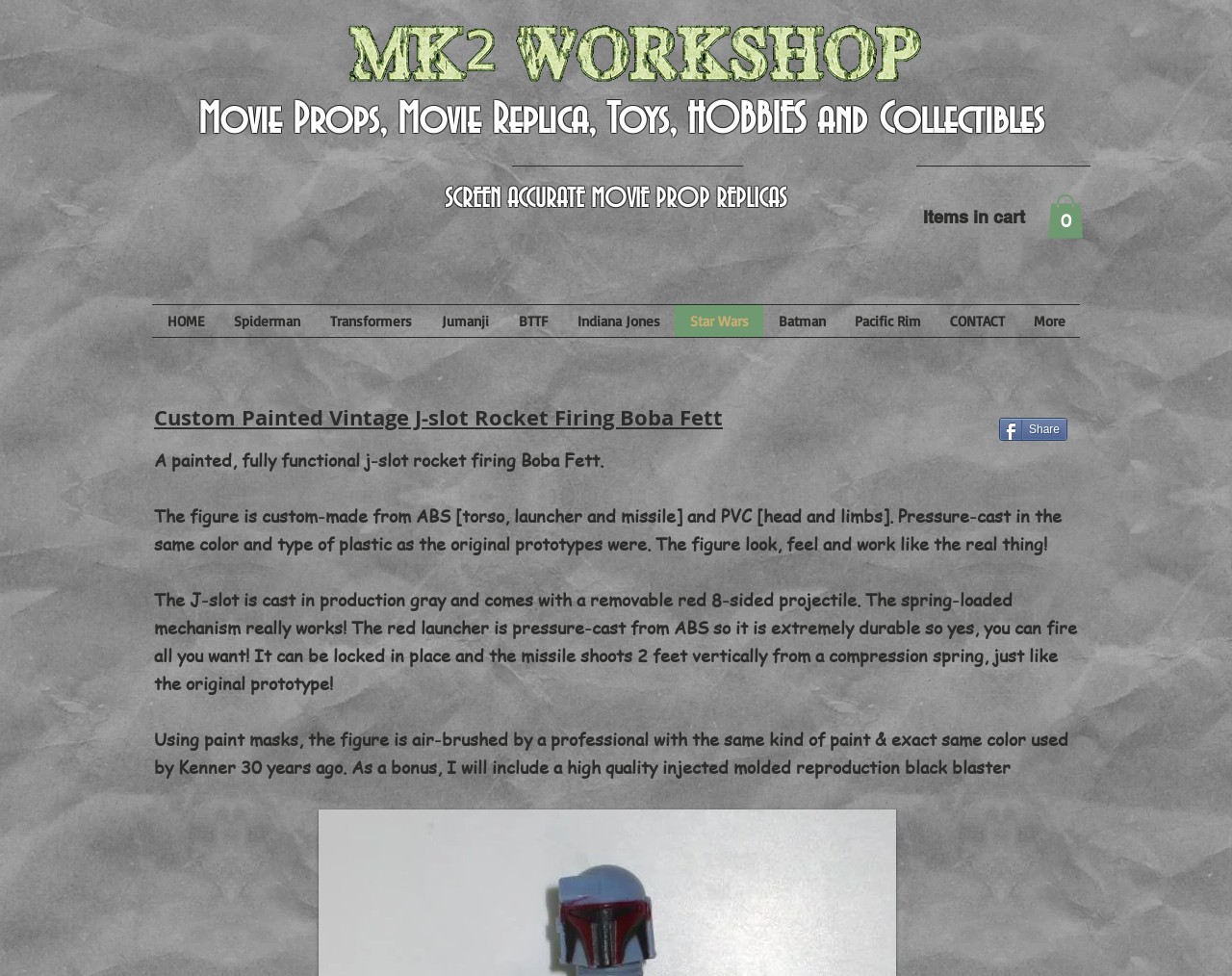Please provide a one-word or short phrase answer to the question:
What is the name of the movie prop replica?

Boba Fett